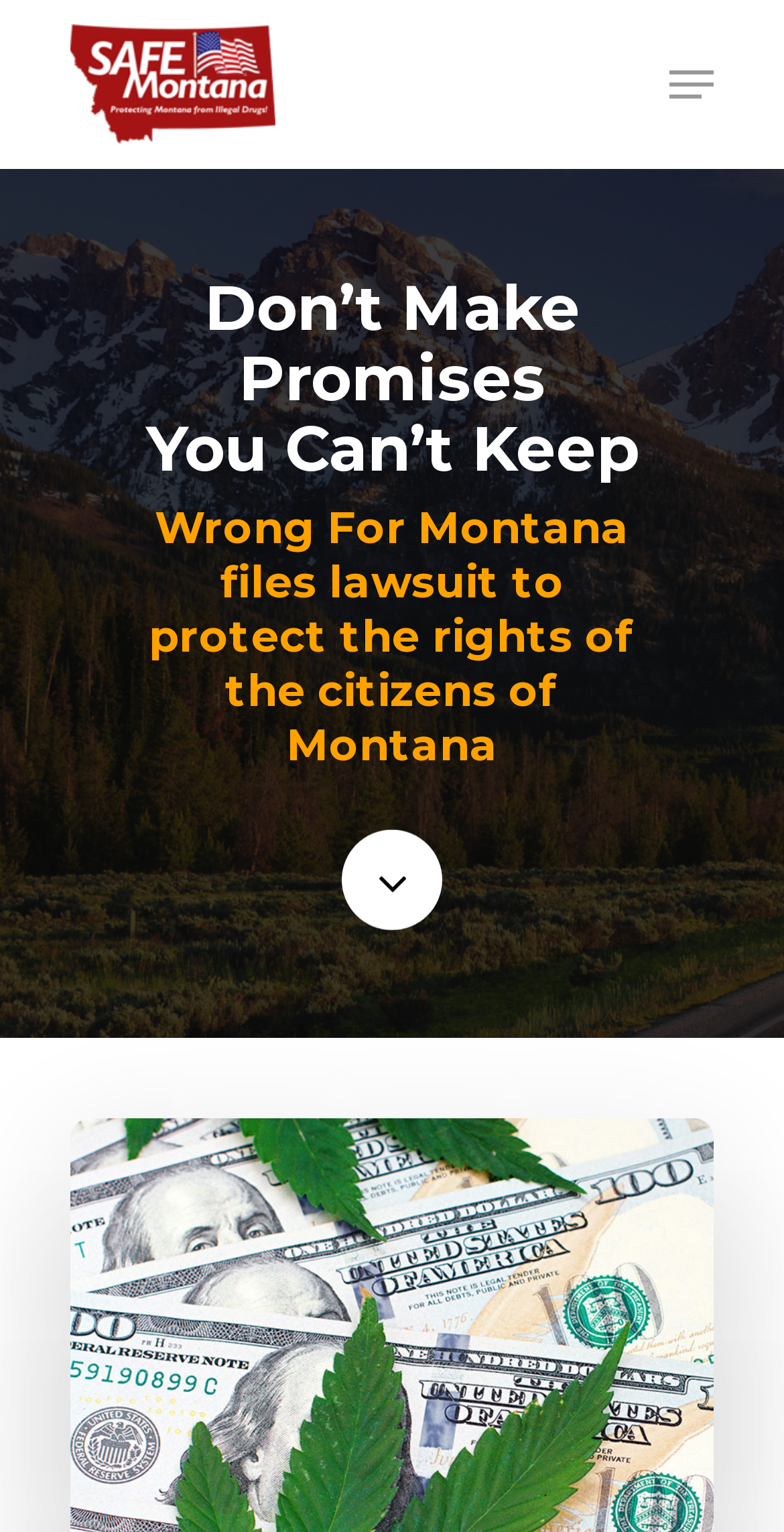Identify the bounding box coordinates for the UI element described as: "alt="Wrong For Montana"". The coordinates should be provided as four floats between 0 and 1: [left, top, right, bottom].

[0.09, 0.016, 0.351, 0.095]